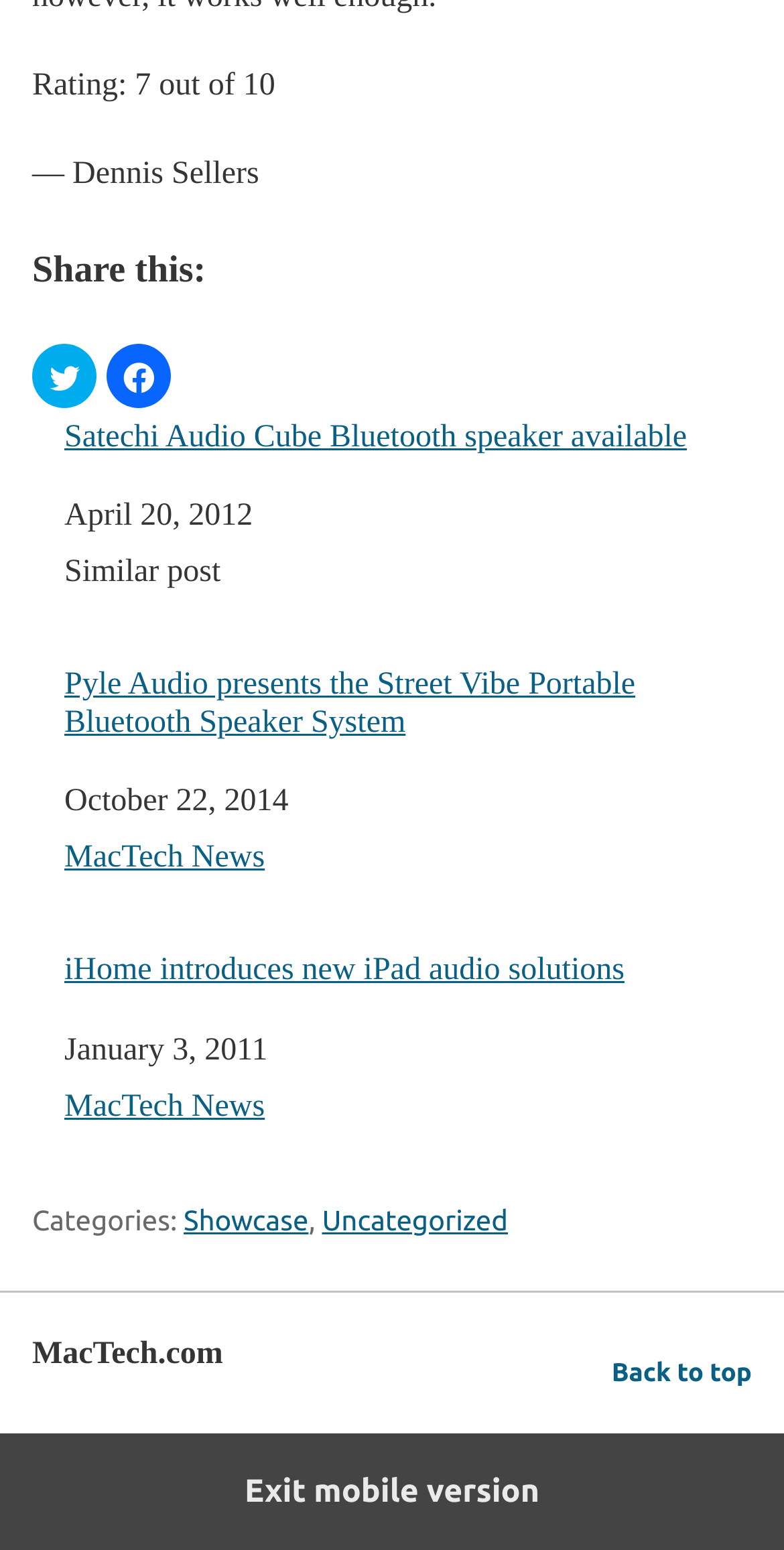Locate the bounding box coordinates of the region to be clicked to comply with the following instruction: "Share on Twitter". The coordinates must be four float numbers between 0 and 1, in the form [left, top, right, bottom].

[0.041, 0.222, 0.123, 0.263]